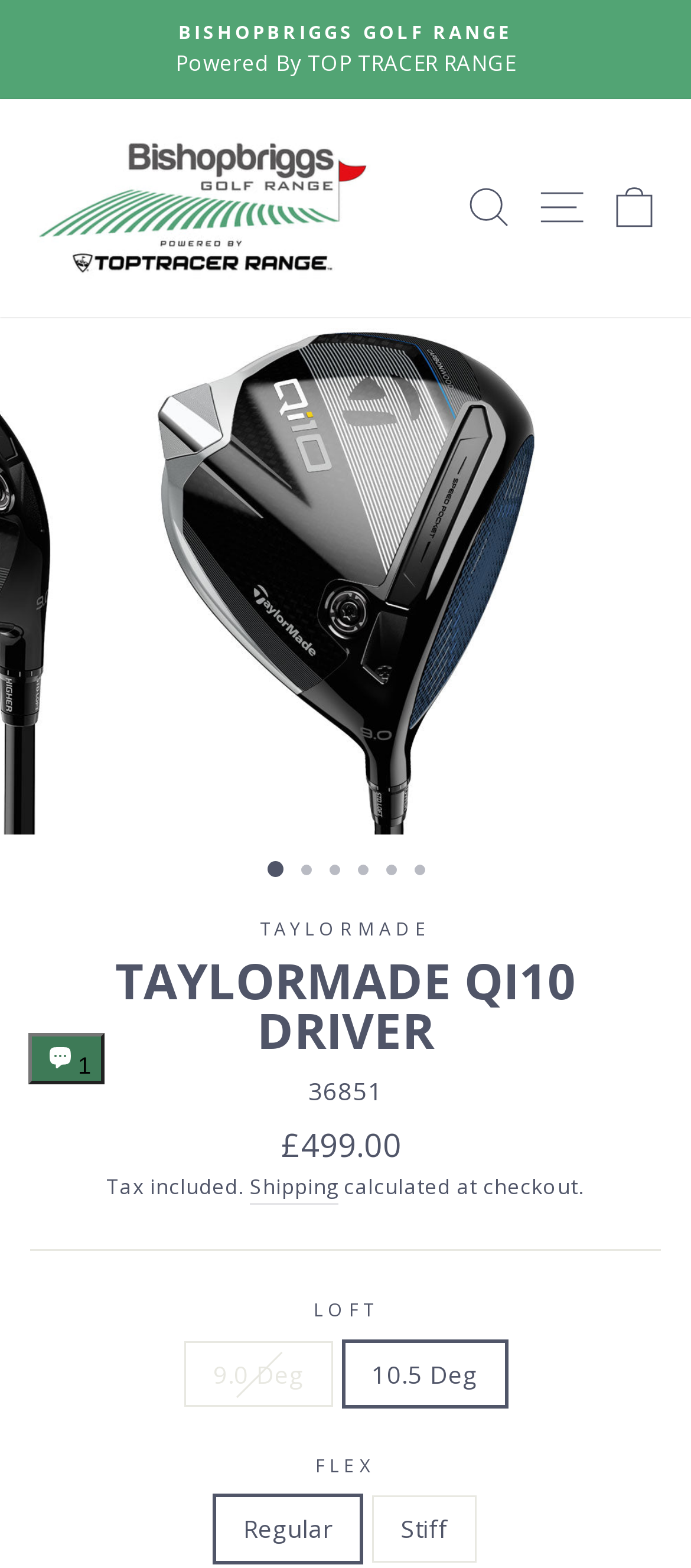Provide a thorough summary of the webpage.

The webpage is about the TaylorMade Qi10 Golf Driver, with a focus on its features and purchasing details. At the top, there is a navigation section with links to "Skip to content", "Bishopbriggs Golf Range", "SEARCH", "SITE NAVIGATION", and "CART". Below this, there is a large image of the golf driver, accompanied by a series of small dots indicating pagination.

The main content area is divided into sections. The first section displays the product name "TAYLORMADE QI10 DRIVER" in a large heading, followed by the product price "£499.00" and a note indicating that tax is included. There is also a link to "Shipping" and a statement about the shipping cost being calculated at checkout.

Below this, there is a horizontal separator, followed by a section with details about the product's specifications, including "LOFT" and "FLEX". For each of these specifications, there are radio buttons allowing the user to select from different options.

To the right of the product image, there is a chat window with a button to open or close it. The chat window has an image and a text indicating that there is one unread message.

Throughout the page, there are several images, including the product image, the Bishopbriggs Golf Range logo, and an image in the chat window. The overall layout is organized, with clear headings and concise text, making it easy to navigate and find the desired information.